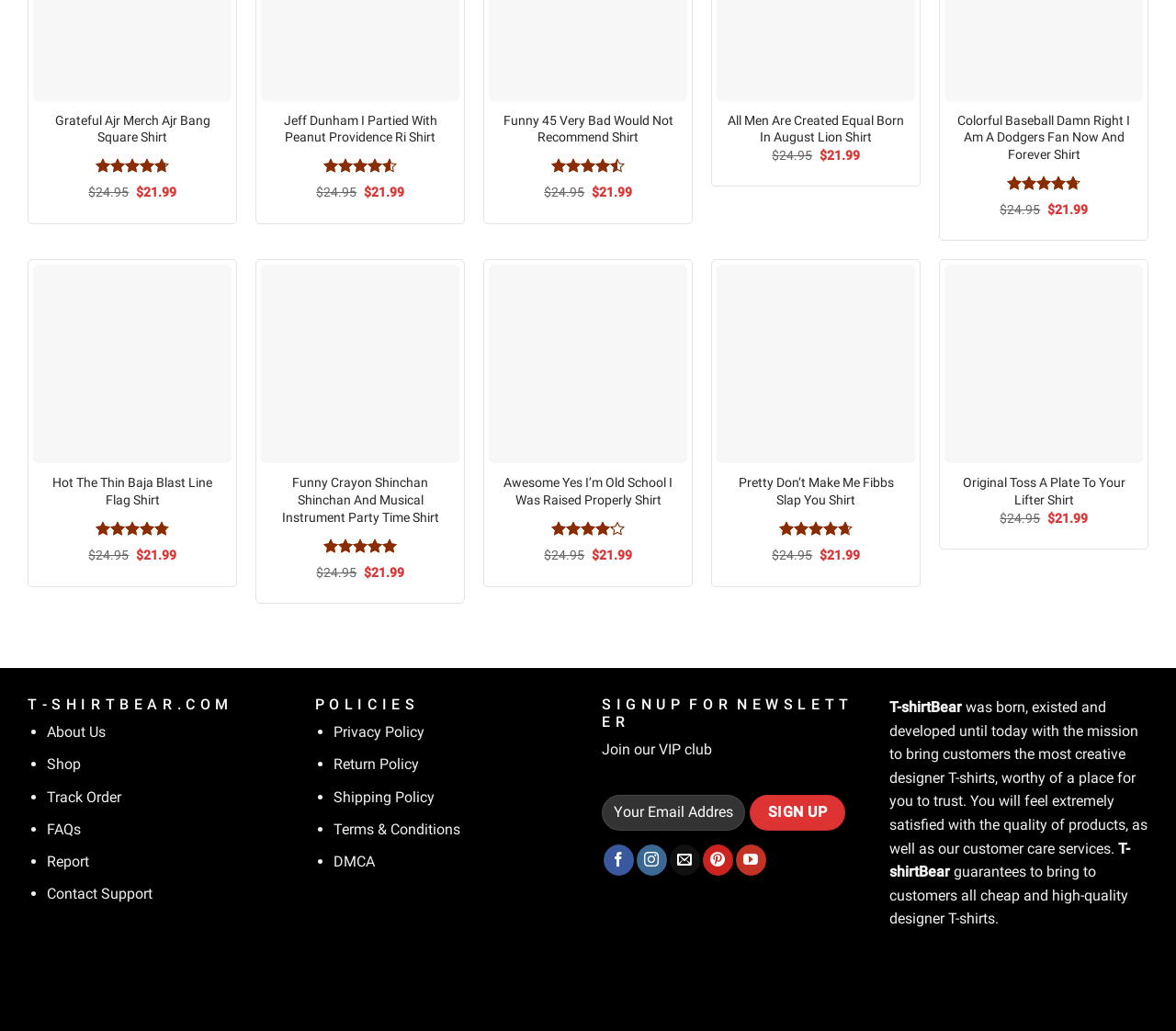What is the rating of the 'Funny 45 Very Bad Would Not Recommend Shirt'?
Relying on the image, give a concise answer in one word or a brief phrase.

4.47 out of 5